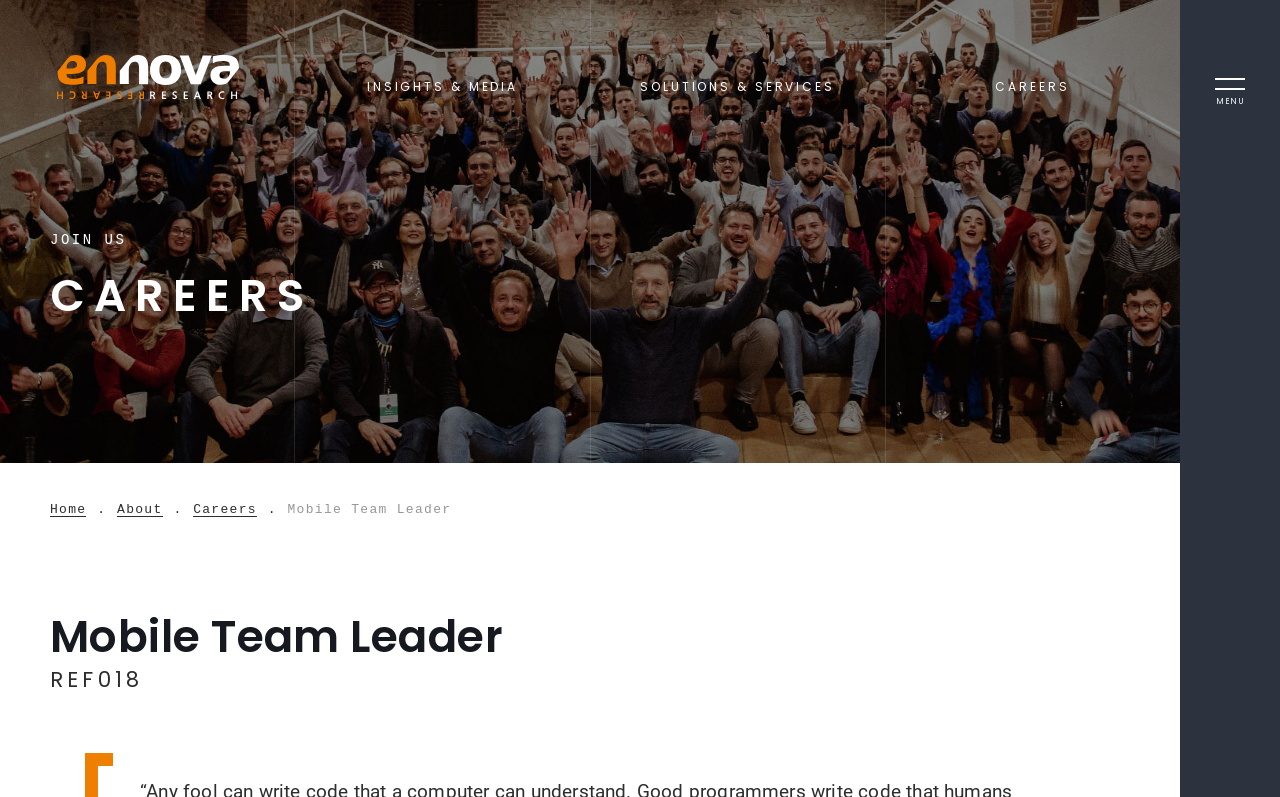How many images are there on the page?
Refer to the image and respond with a one-word or short-phrase answer.

2